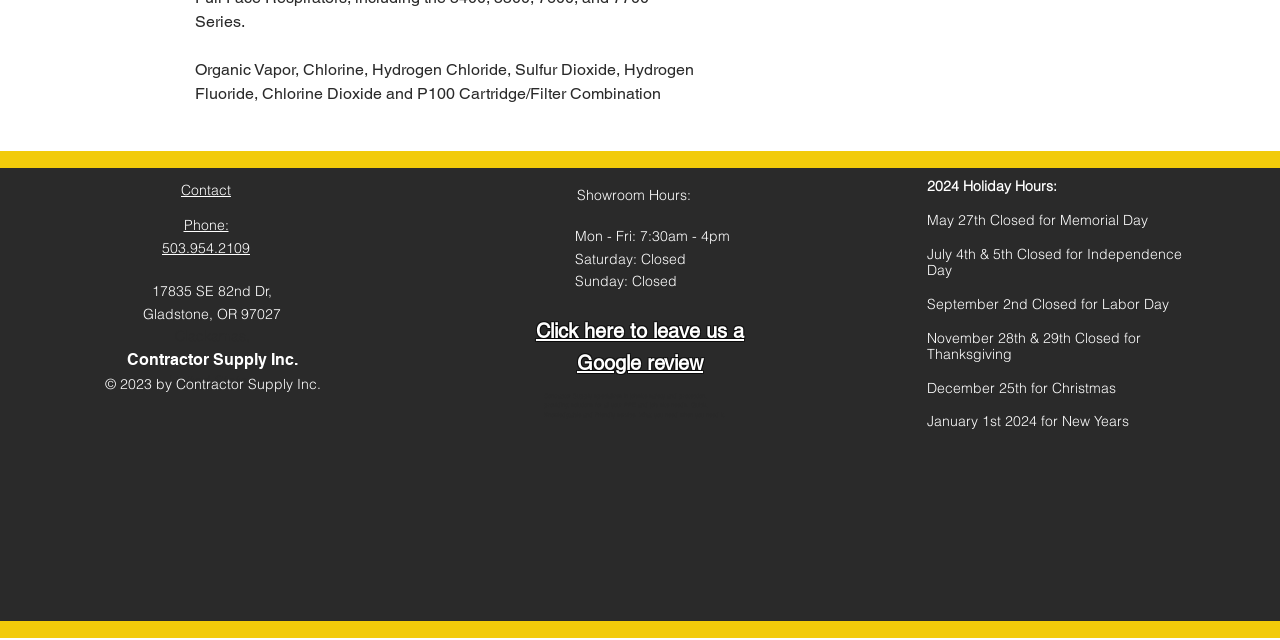Based on the element description Contact, identify the bounding box coordinates for the UI element. The coordinates should be in the format (top-left x, top-left y, bottom-right x, bottom-right y) and within the 0 to 1 range.

[0.141, 0.283, 0.18, 0.311]